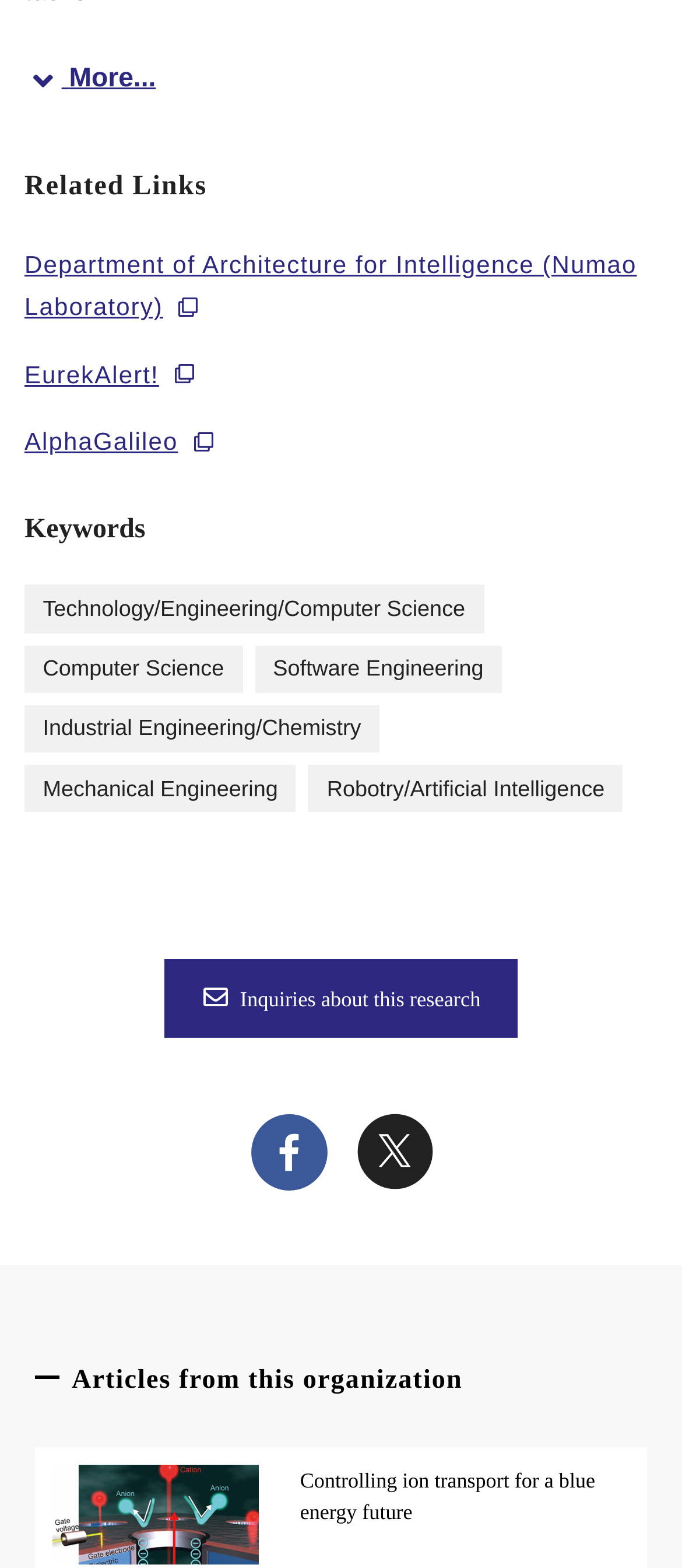What is the function of the separator elements?
Deliver a detailed and extensive answer to the question.

The separator elements are horizontal lines that separate different sections of the webpage, such as the 'Related Links' section and the 'Articles from this organization' section, which helps to organize the content and make it easier to read.